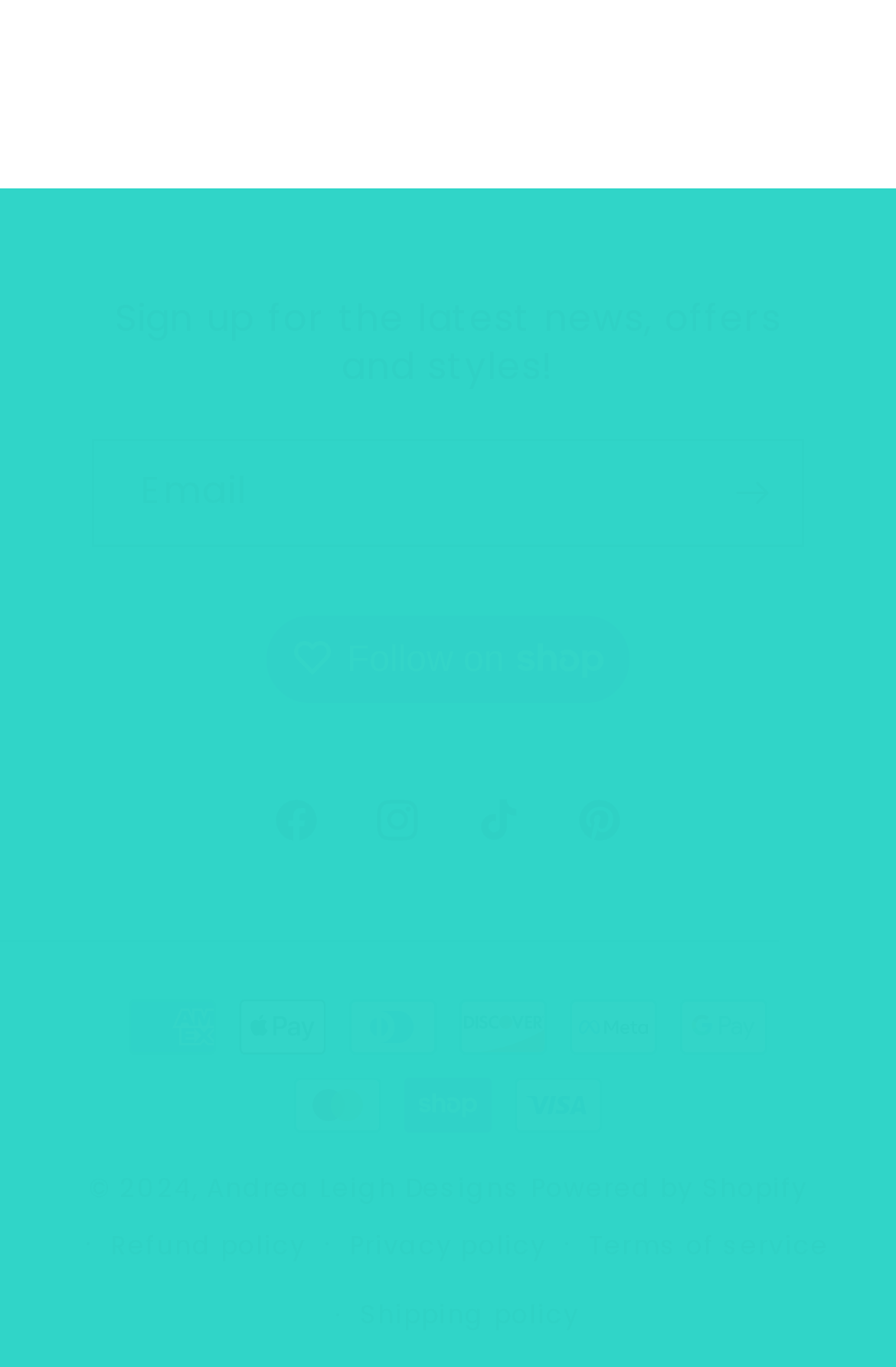Find the bounding box of the element with the following description: "Shipping policy". The coordinates must be four float numbers between 0 and 1, formatted as [left, top, right, bottom].

[0.402, 0.937, 0.646, 0.988]